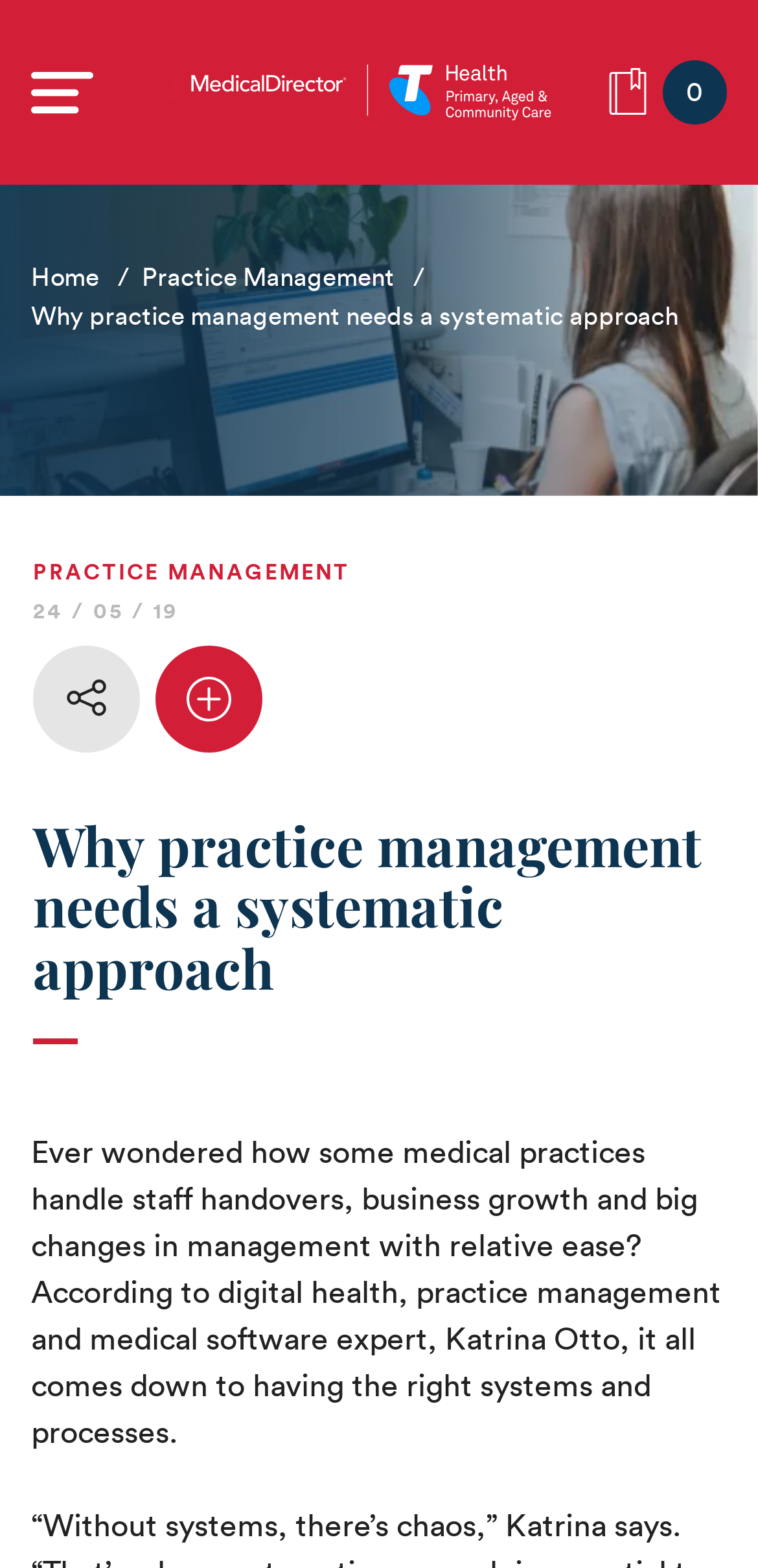Determine the bounding box coordinates of the element that should be clicked to execute the following command: "Share this article on Facebook".

[0.205, 0.43, 0.267, 0.46]